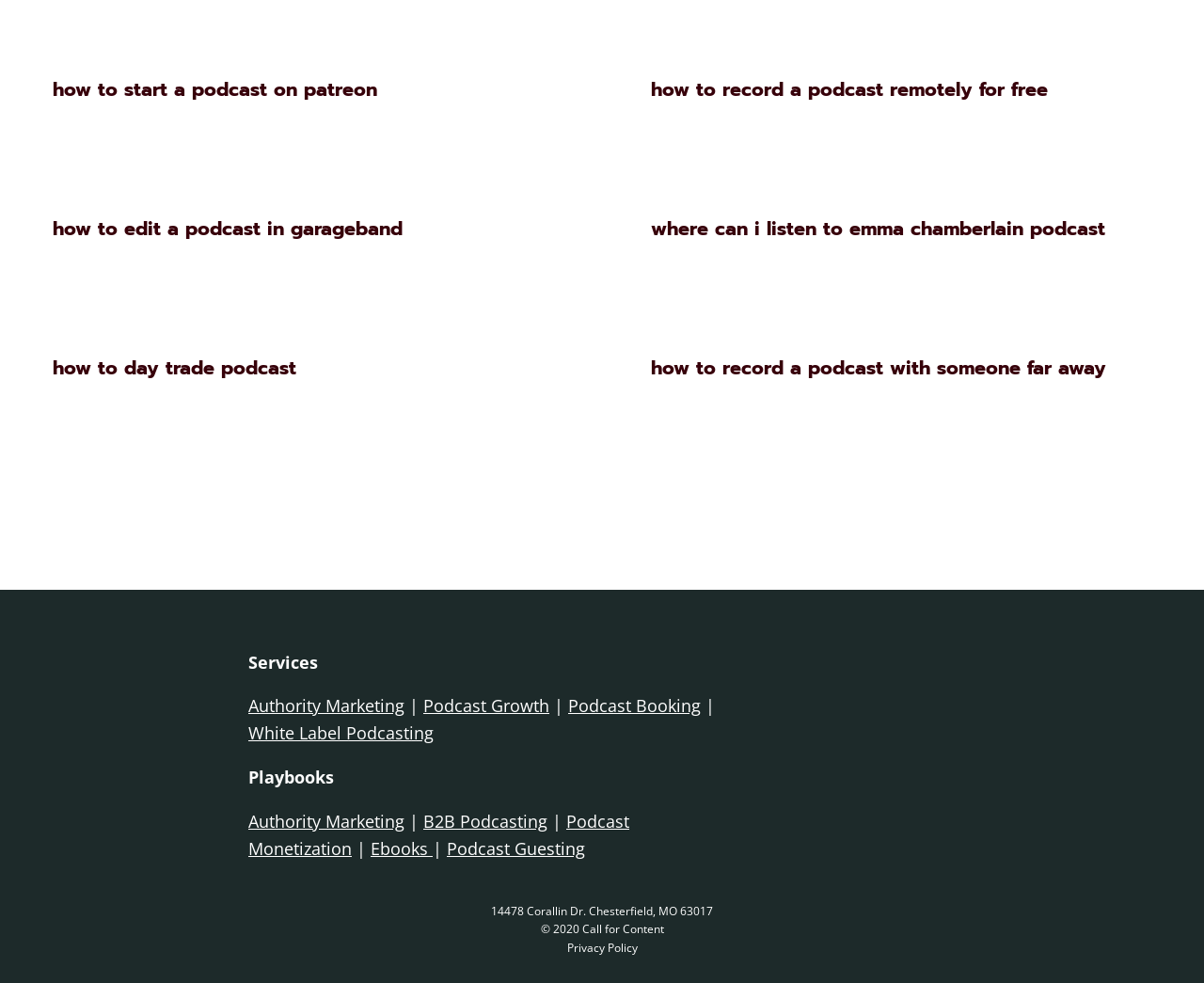Identify the bounding box coordinates of the section that should be clicked to achieve the task described: "Learn more about Kate Houston".

None